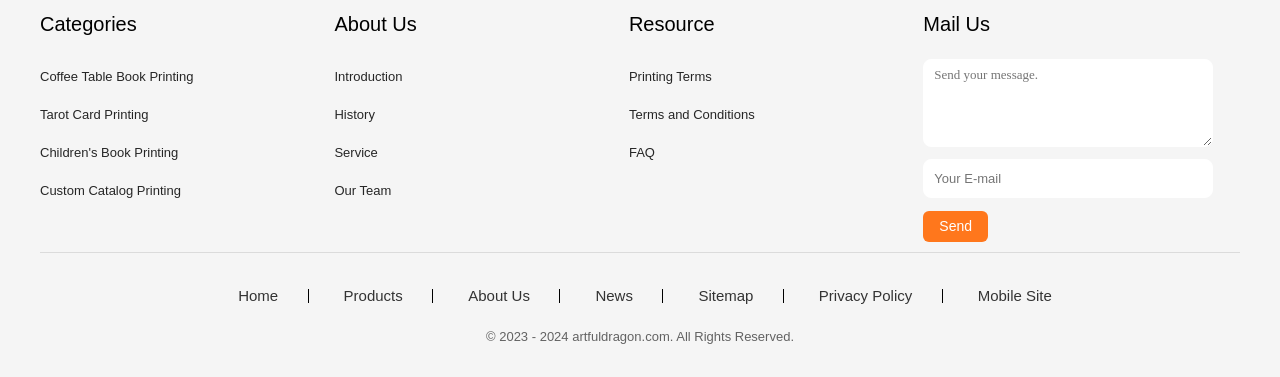Please determine the bounding box coordinates, formatted as (top-left x, top-left y, bottom-right x, bottom-right y), with all values as floating point numbers between 0 and 1. Identify the bounding box of the region described as: Mobile Site

[0.736, 0.766, 0.841, 0.803]